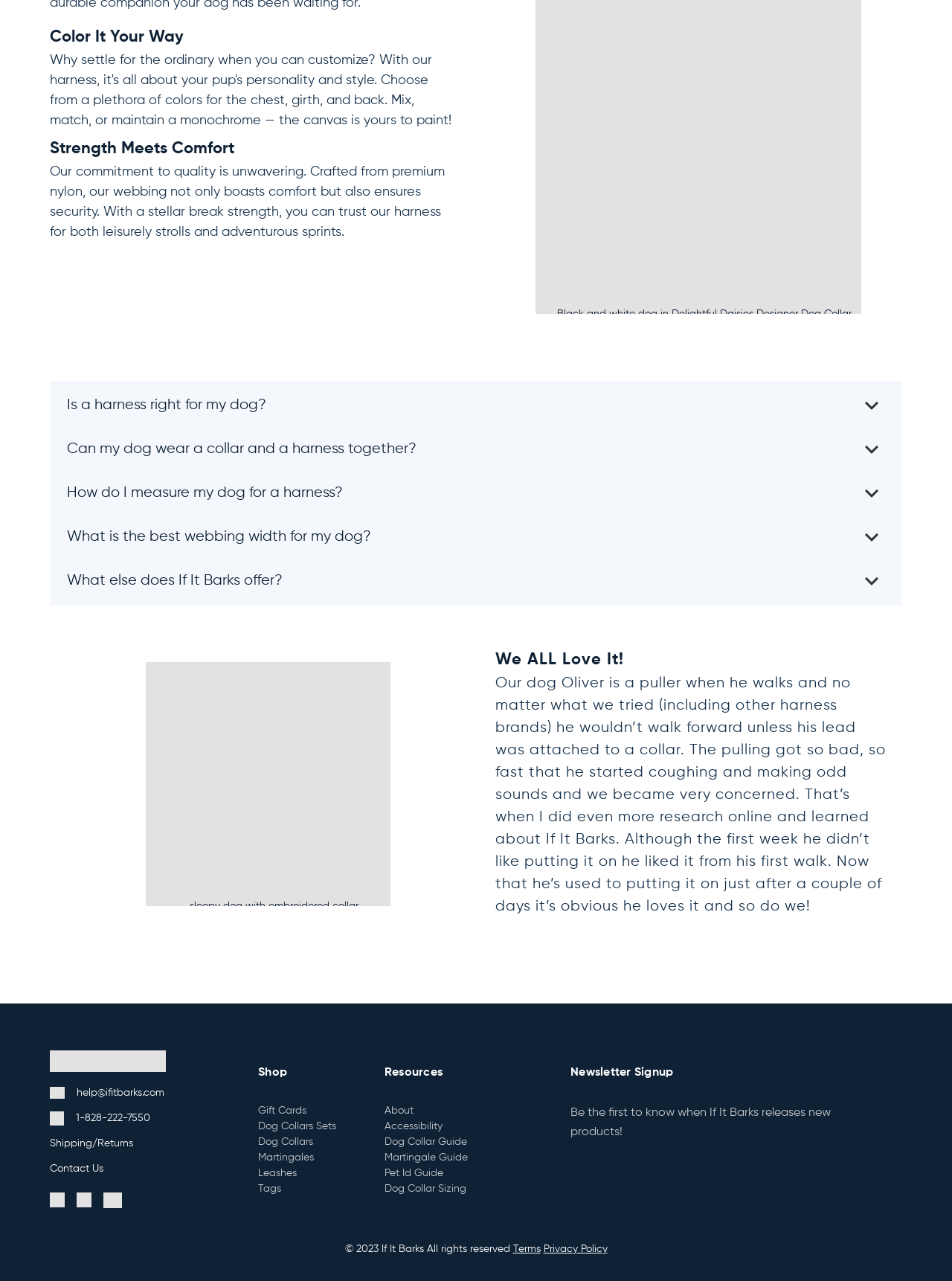What is the benefit of using a martingale collar?
Please provide a comprehensive answer based on the visual information in the image.

According to the webpage, a martingale collar can help prevent dogs from wriggling out of their collars, making it a good option for dogs that are prone to escape.